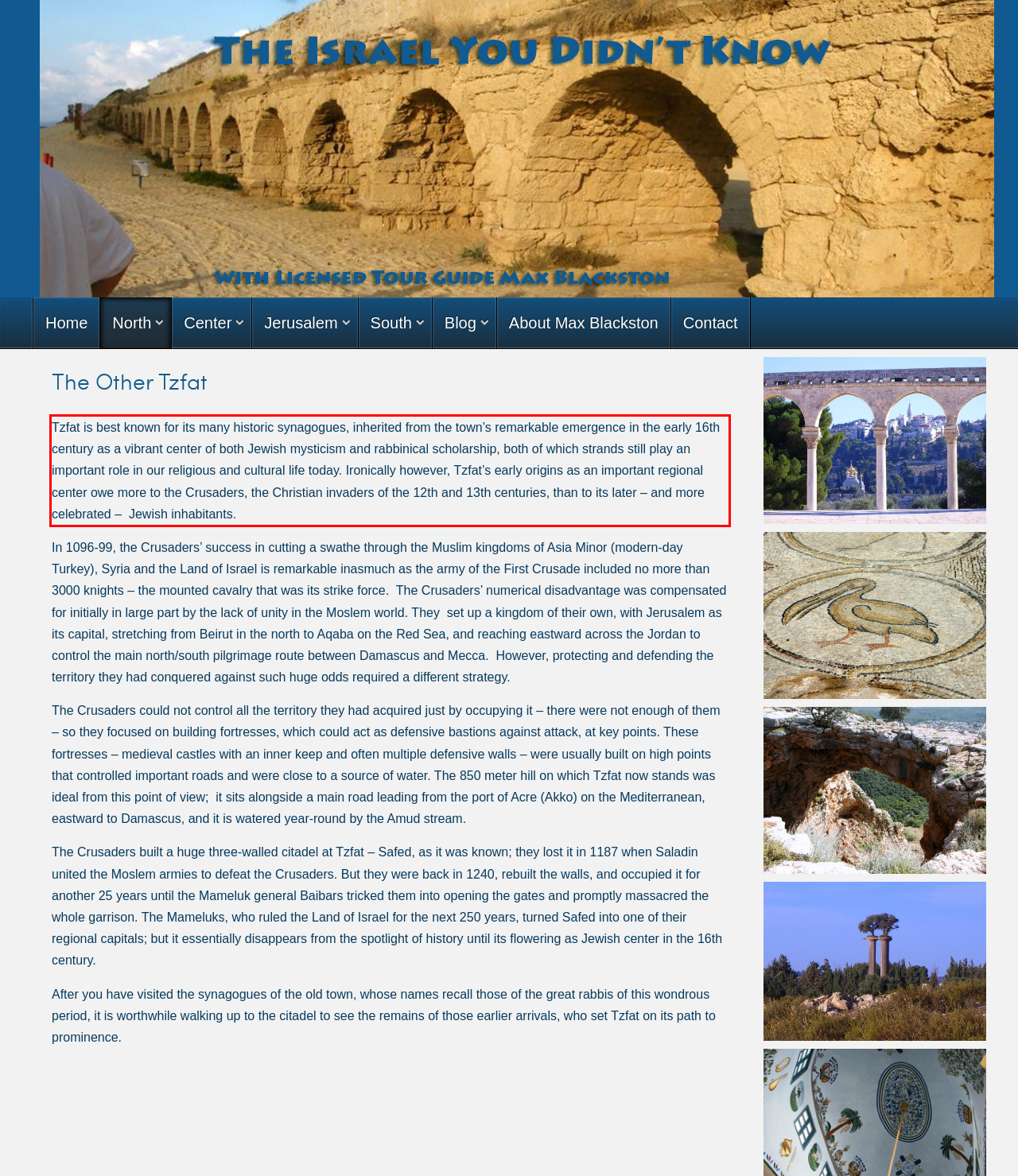In the given screenshot, locate the red bounding box and extract the text content from within it.

Tzfat is best known for its many historic synagogues, inherited from the town’s remarkable emergence in the early 16th century as a vibrant center of both Jewish mysticism and rabbinical scholarship, both of which strands still play an important role in our religious and cultural life today. Ironically however, Tzfat’s early origins as an important regional center owe more to the Crusaders, the Christian invaders of the 12th and 13th centuries, than to its later – and more celebrated – Jewish inhabitants.